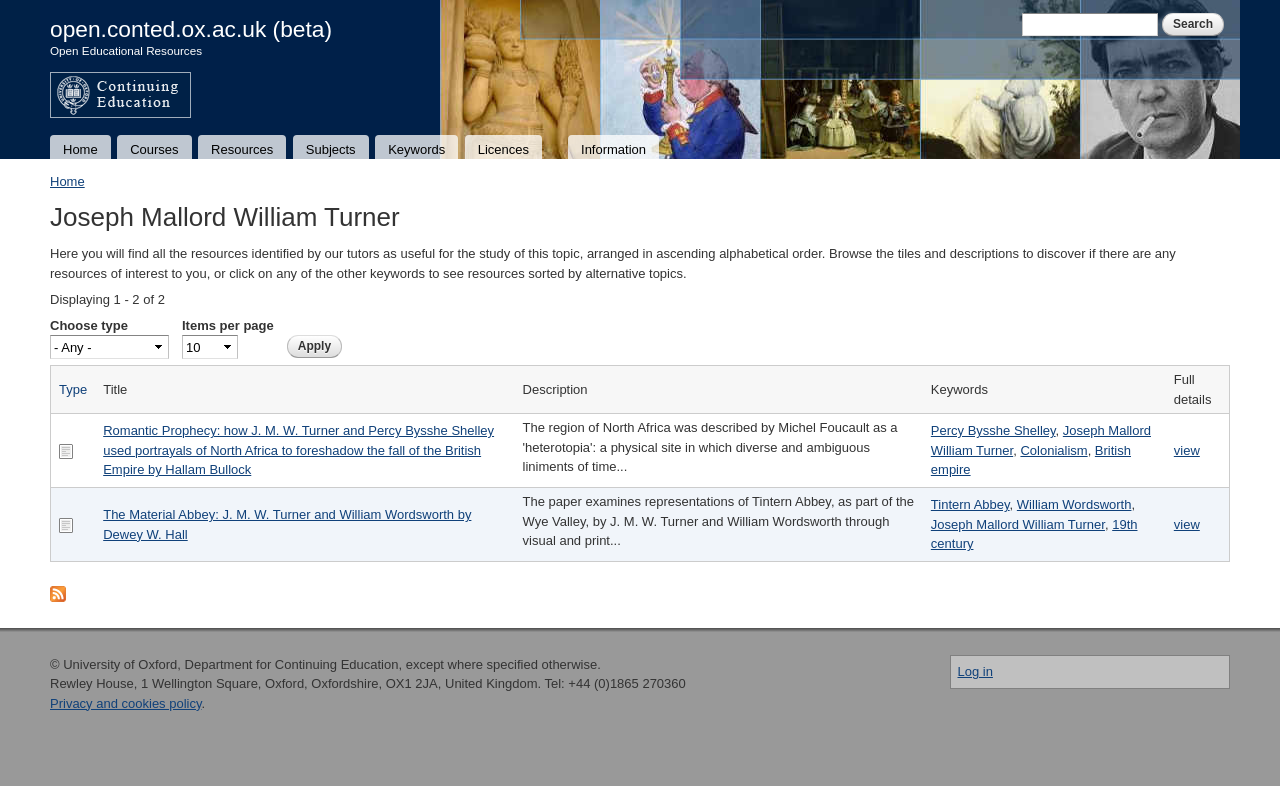Extract the bounding box coordinates for the UI element described by the text: "Joseph Mallord William Turner". The coordinates should be in the form of [left, top, right, bottom] with values between 0 and 1.

[0.727, 0.539, 0.899, 0.583]